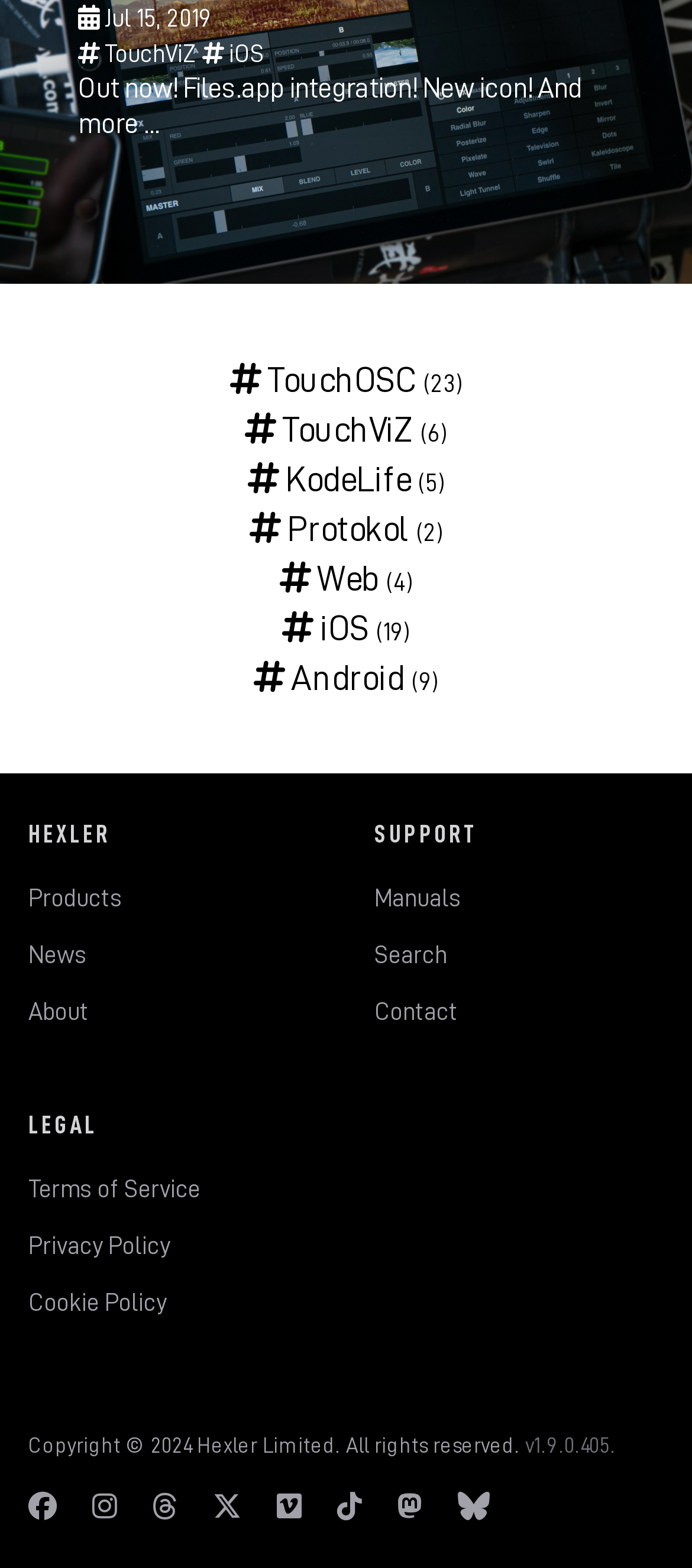Please find the bounding box coordinates of the section that needs to be clicked to achieve this instruction: "Click on TouchViZ".

[0.113, 0.026, 0.292, 0.042]